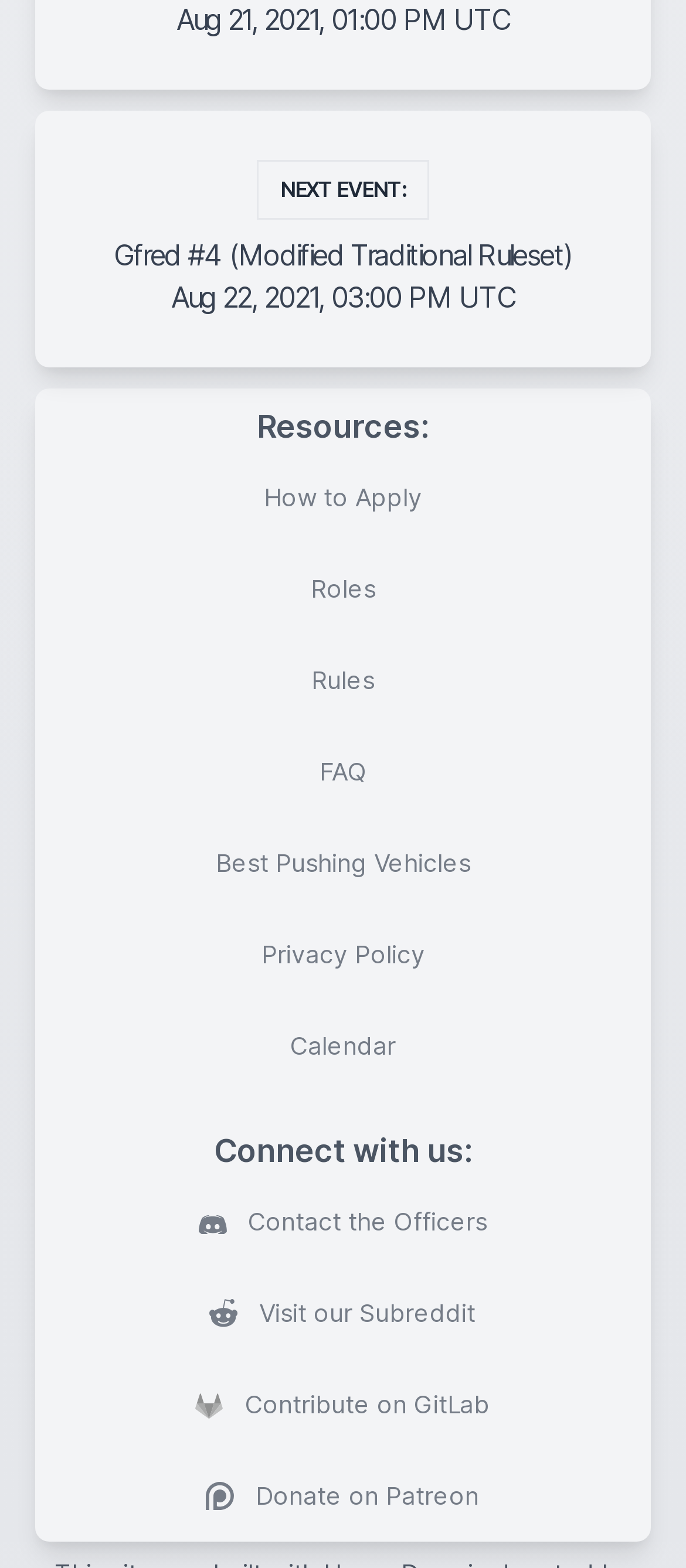What is the next event?
Please give a detailed and elaborate explanation in response to the question.

The next event is mentioned in the link at the top of the page, which says 'NEXT EVENT: Gfred #4 (Modified Traditional Ruleset) Aug 22, 2021, 03:00 PM UTC'.